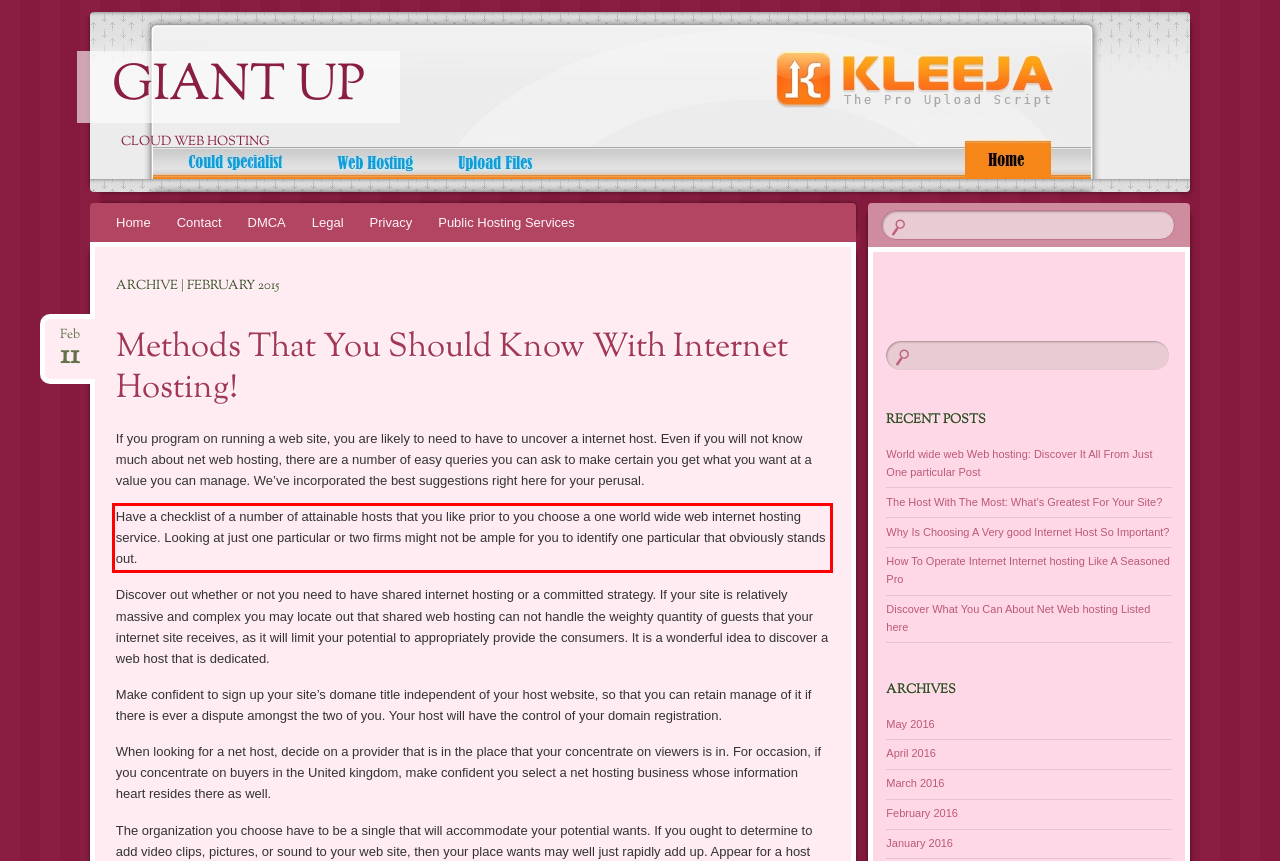Please perform OCR on the text within the red rectangle in the webpage screenshot and return the text content.

Have a checklist of a number of attainable hosts that you like prior to you choose a one world wide web internet hosting service. Looking at just one particular or two firms might not be ample for you to identify one particular that obviously stands out.